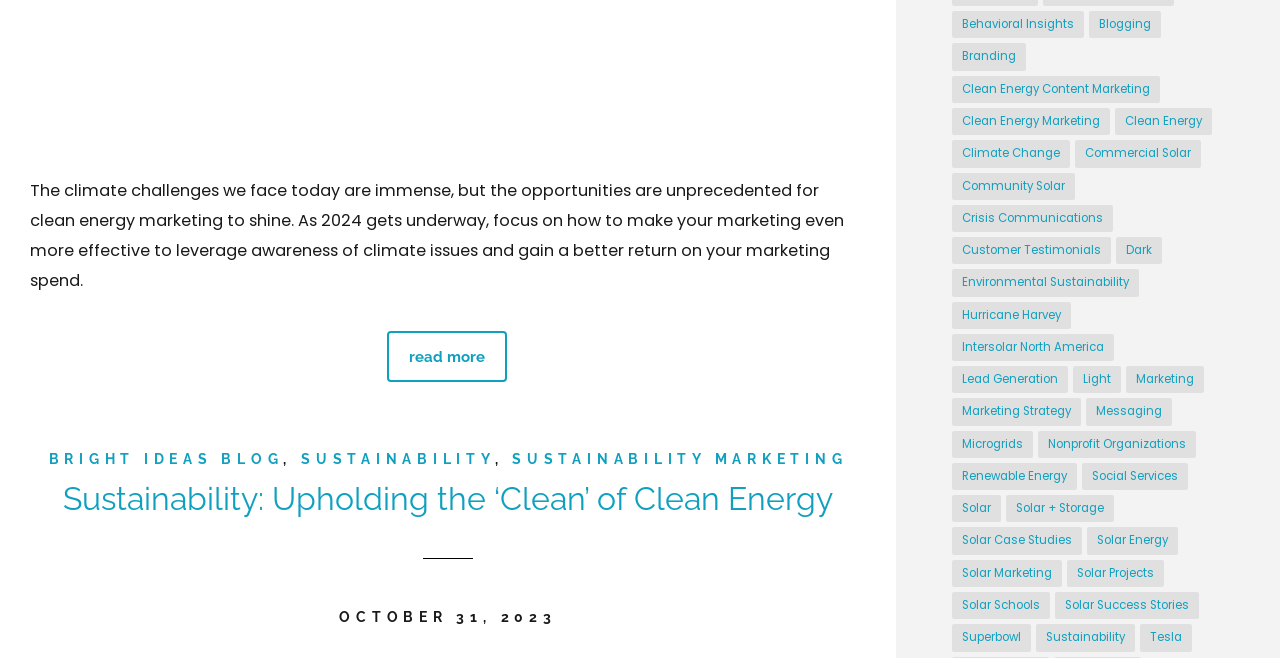Identify the bounding box coordinates for the UI element described as follows: Cart 0 items. Use the format (top-left x, top-left y, bottom-right x, bottom-right y) and ensure all values are floating point numbers between 0 and 1.

None